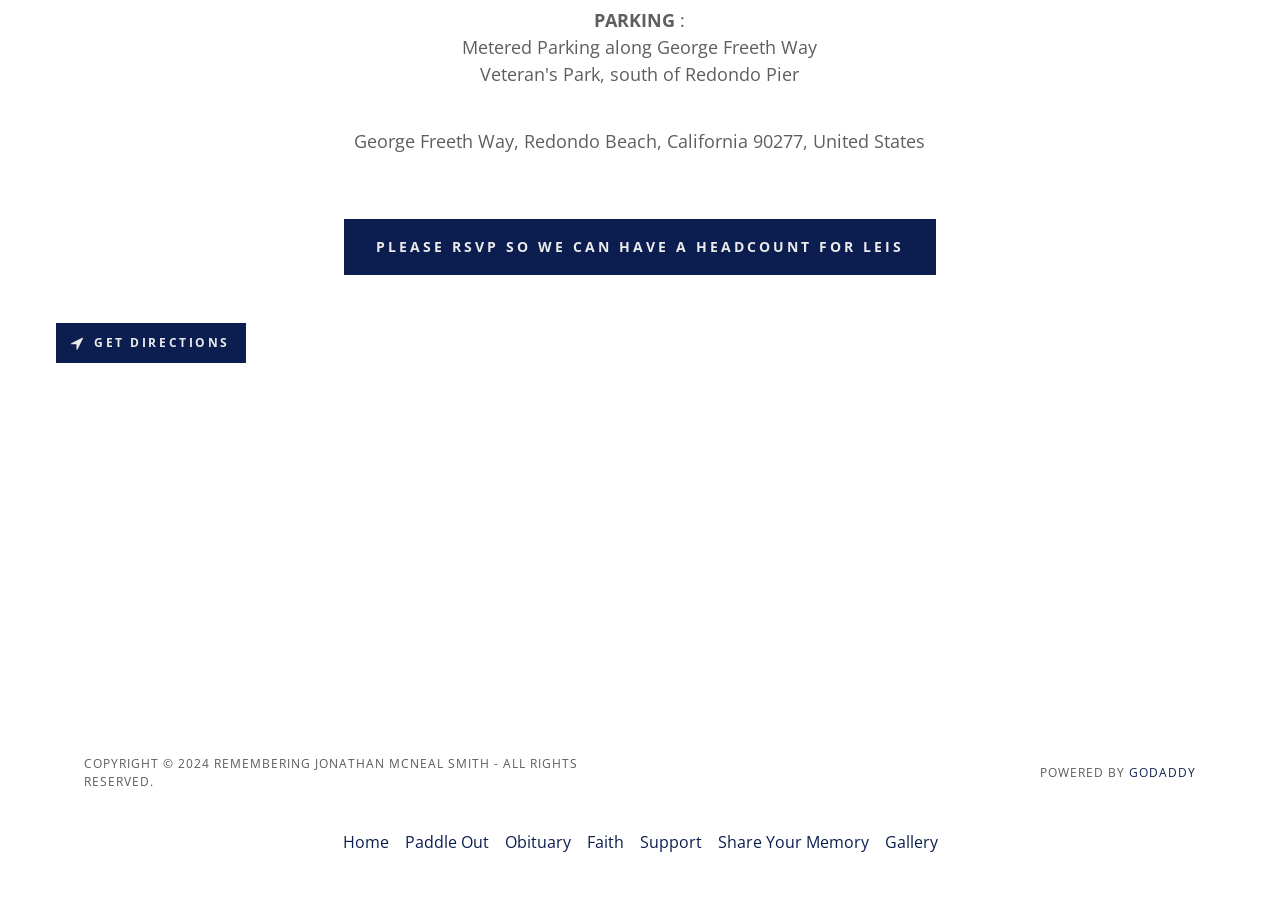What is the address mentioned on the webpage?
Based on the image, provide your answer in one word or phrase.

George Freeth Way, Redondo Beach, California 90277, United States